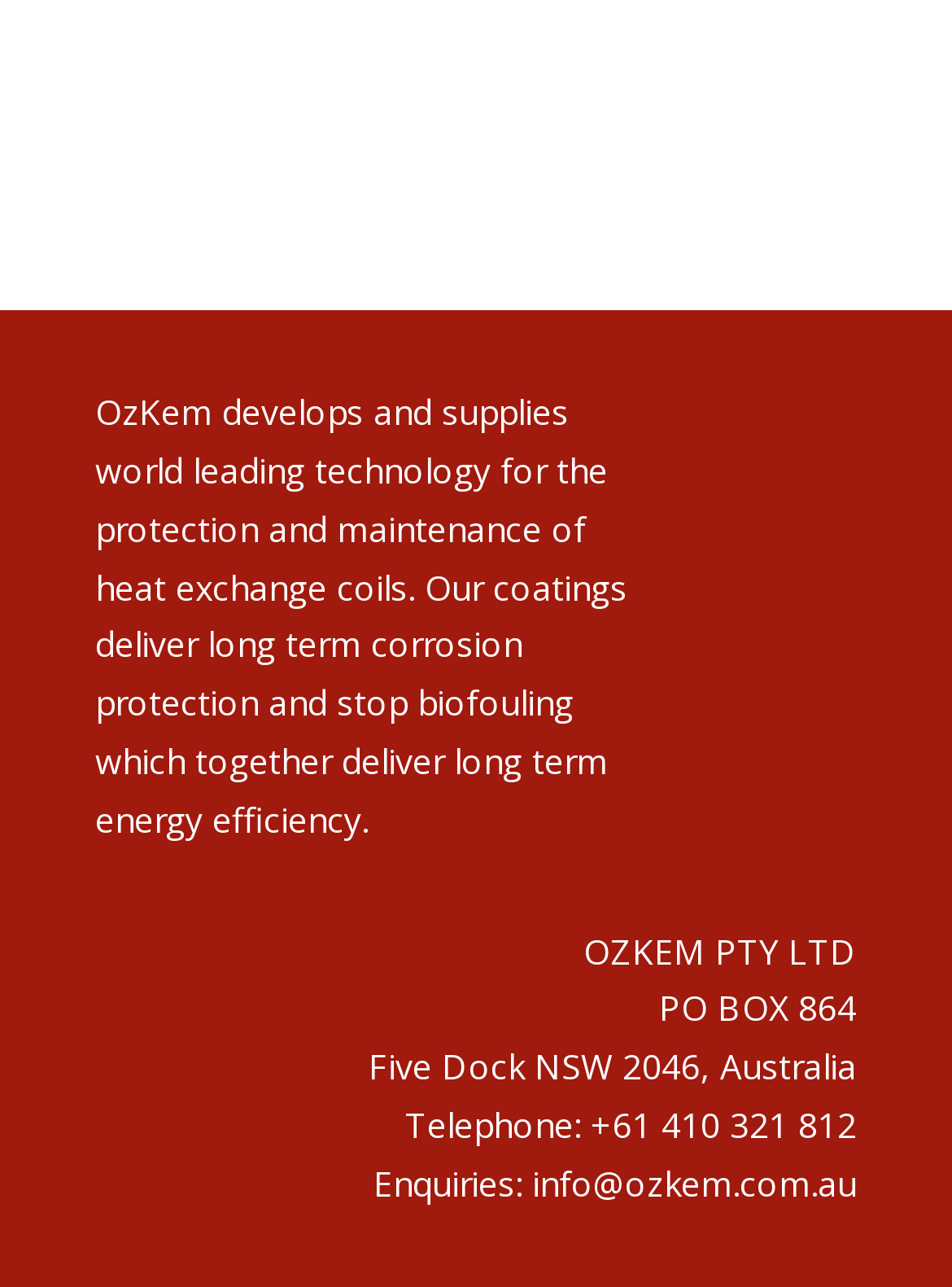What is OzKem's business focus?
Answer with a single word or phrase by referring to the visual content.

Heat exchange coils protection